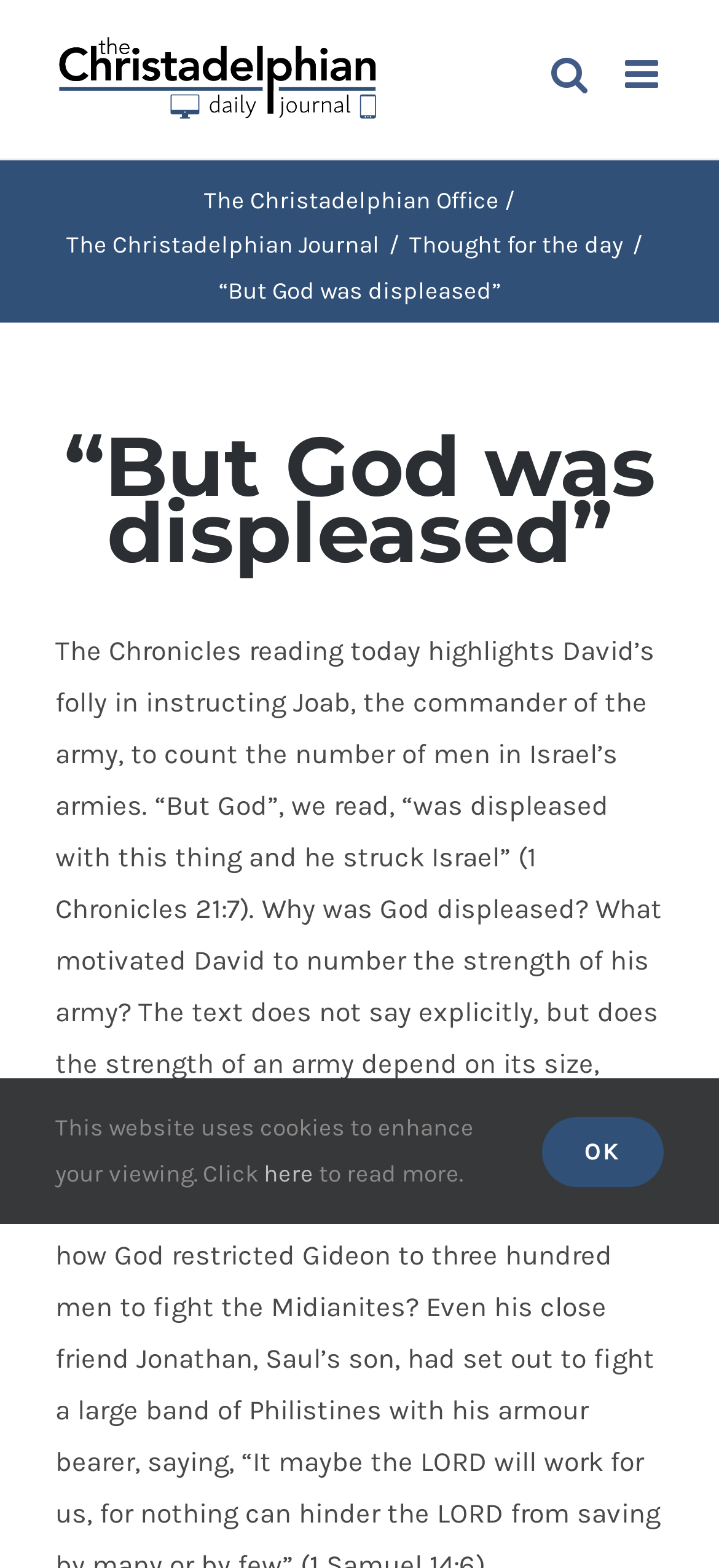What is the purpose of the 'OK' button?
With the help of the image, please provide a detailed response to the question.

The purpose of the 'OK' button can be found in the cookie notification section at the bottom of the webpage. The text states 'This website uses cookies to enhance your viewing. Click here to read more.' and the 'OK' button is likely used to accept the use of cookies.